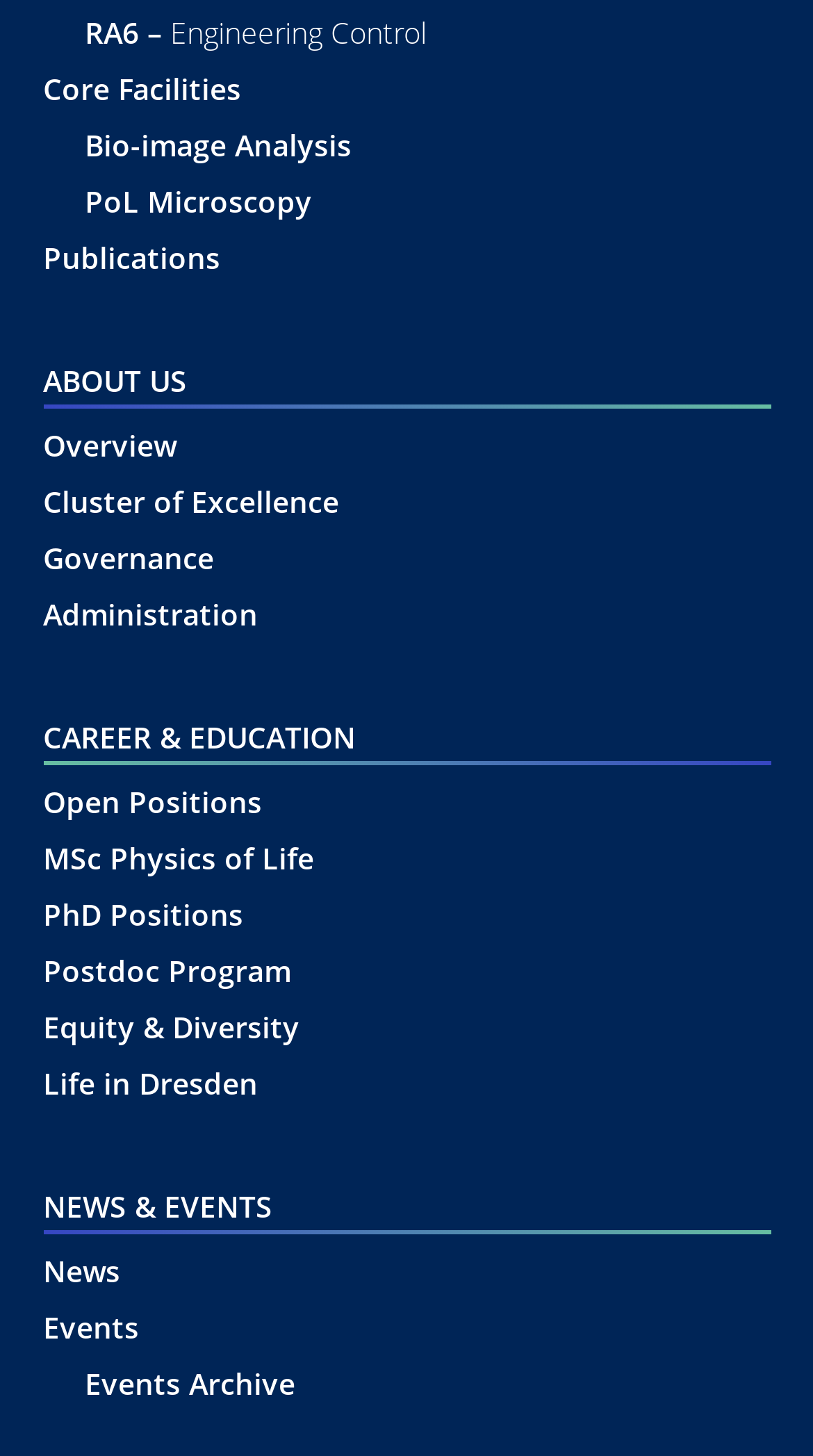Please provide a brief answer to the question using only one word or phrase: 
What is the second menu item?

Bio-image Analysis